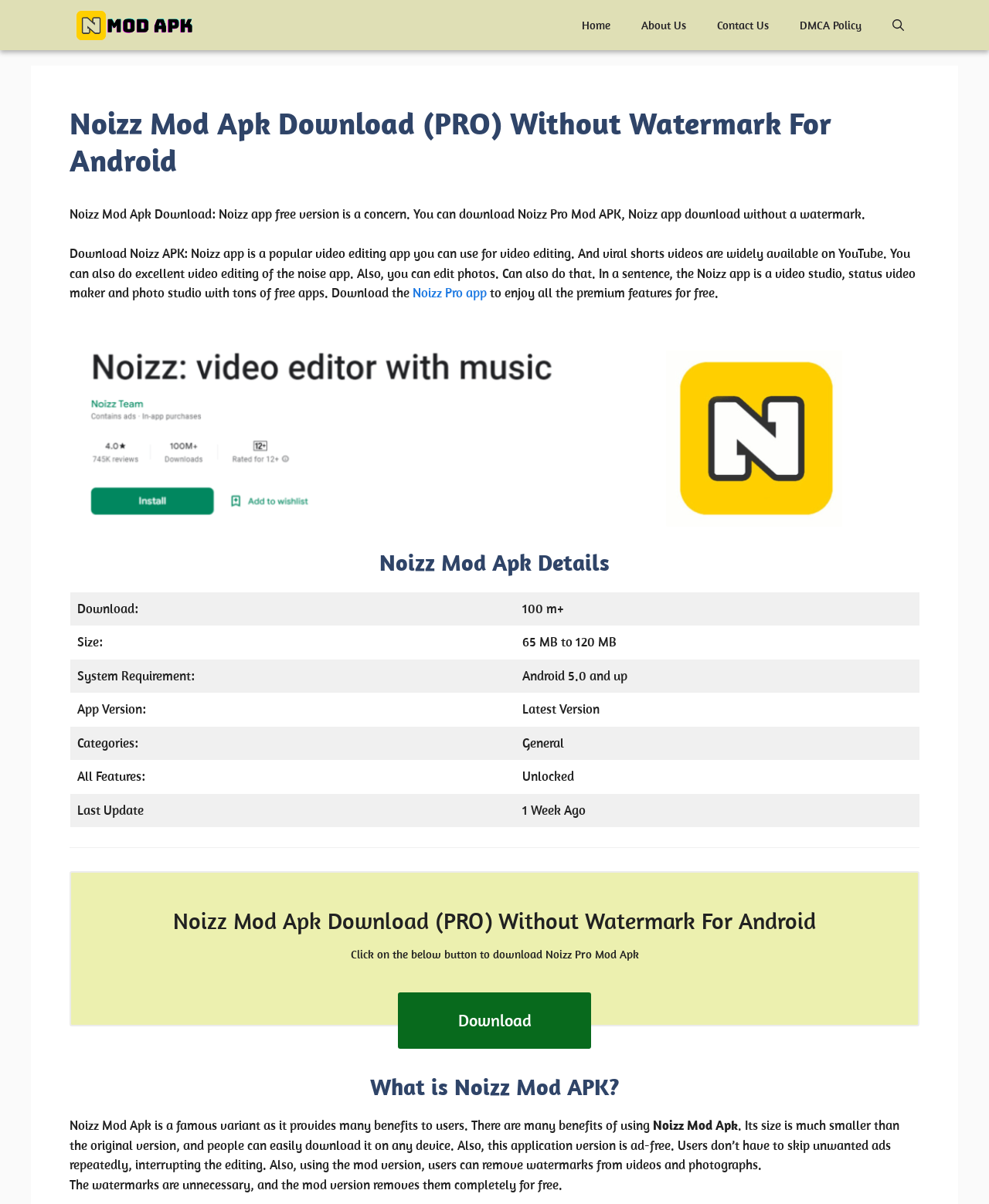Analyze the image and deliver a detailed answer to the question: What is the system requirement for Noizz Mod Apk?

The webpage provides a table with details about the Noizz Mod Apk, including its system requirement, which is mentioned as Android 5.0 and up.